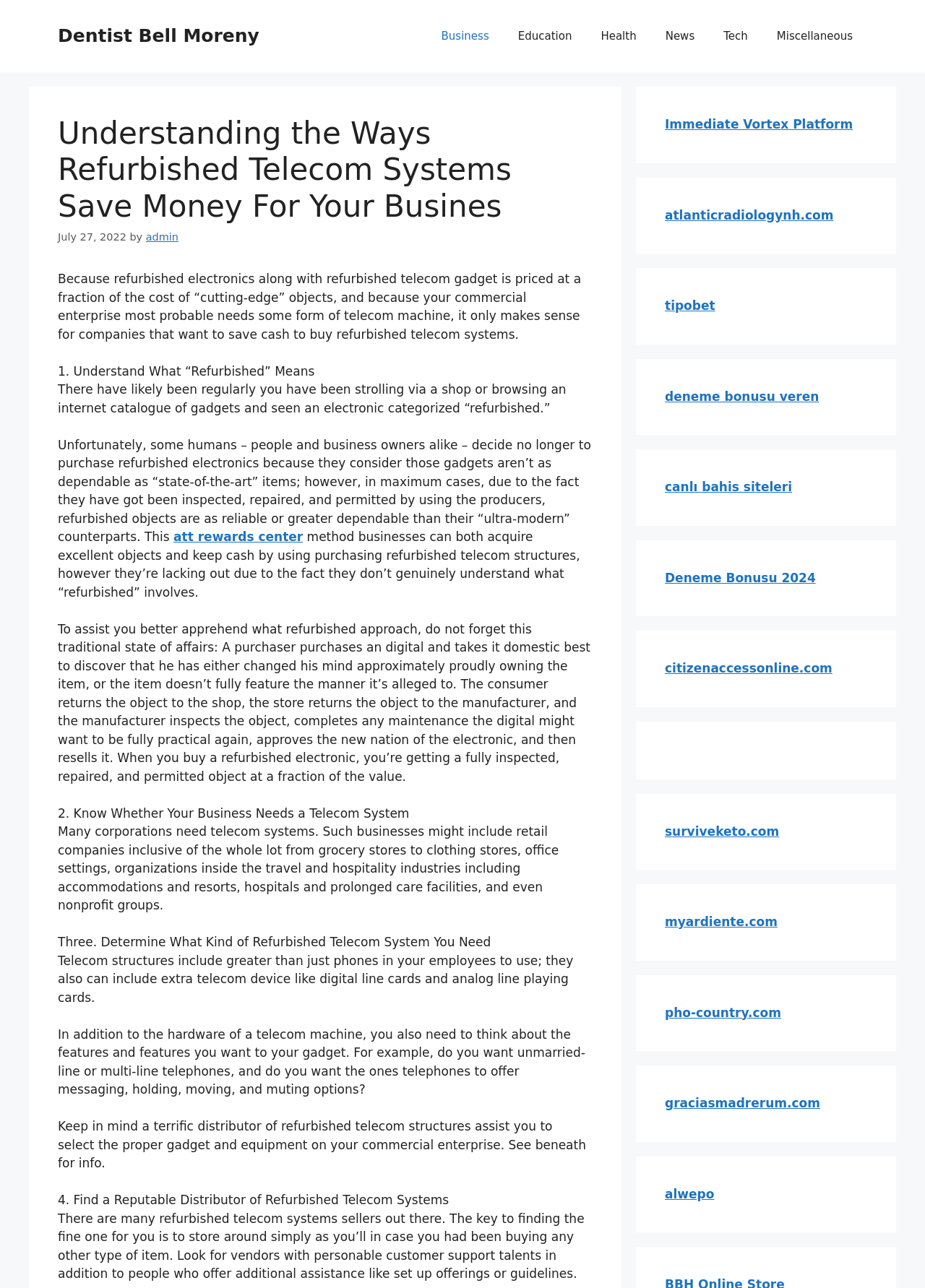Find the bounding box coordinates of the clickable area that will achieve the following instruction: "Check the 'News' section".

[0.704, 0.011, 0.767, 0.045]